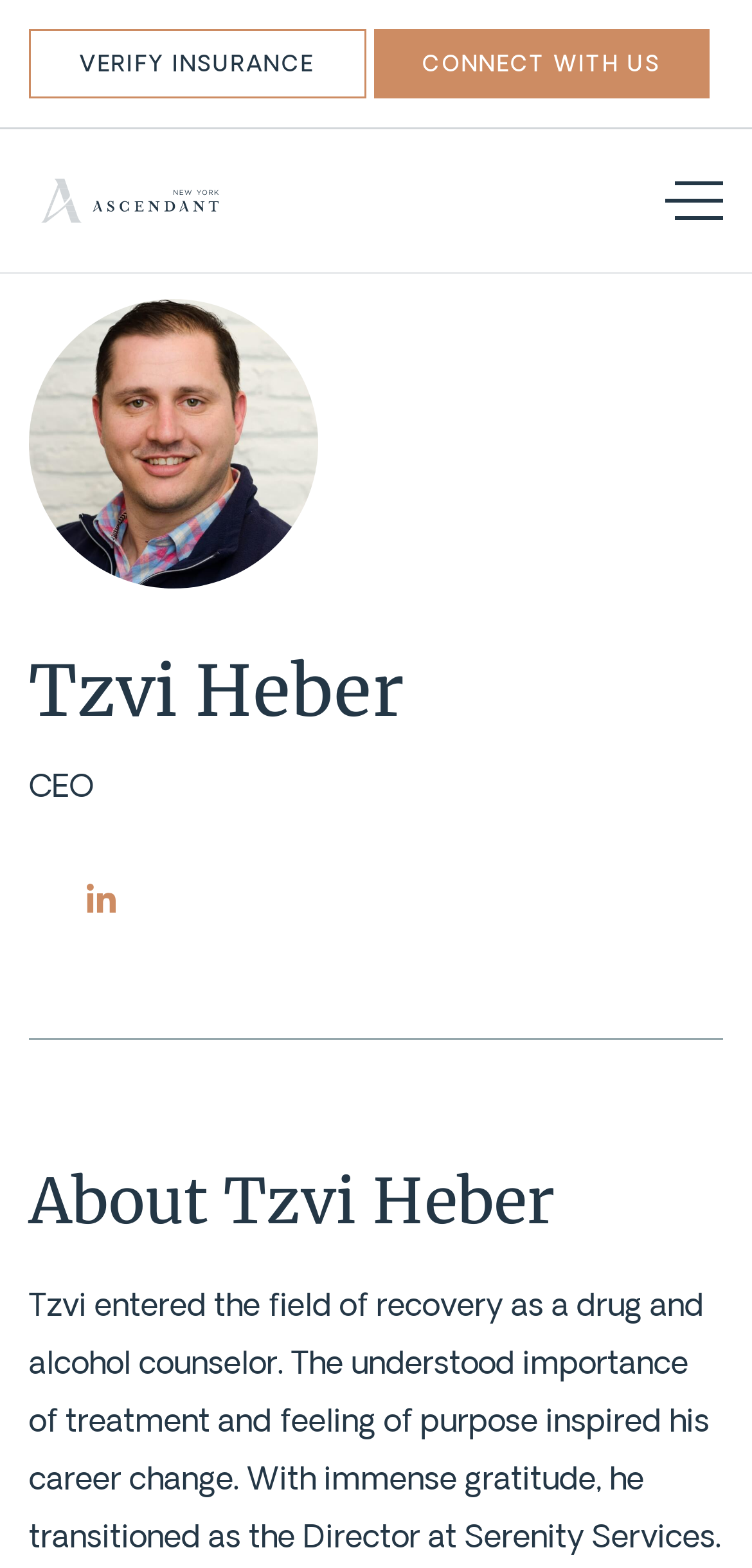Refer to the image and provide an in-depth answer to the question:
What is the name of the person in the image?

I found an image element with the description 'Tzvi Heber', indicating that the person in the image is Tzvi Heber himself.